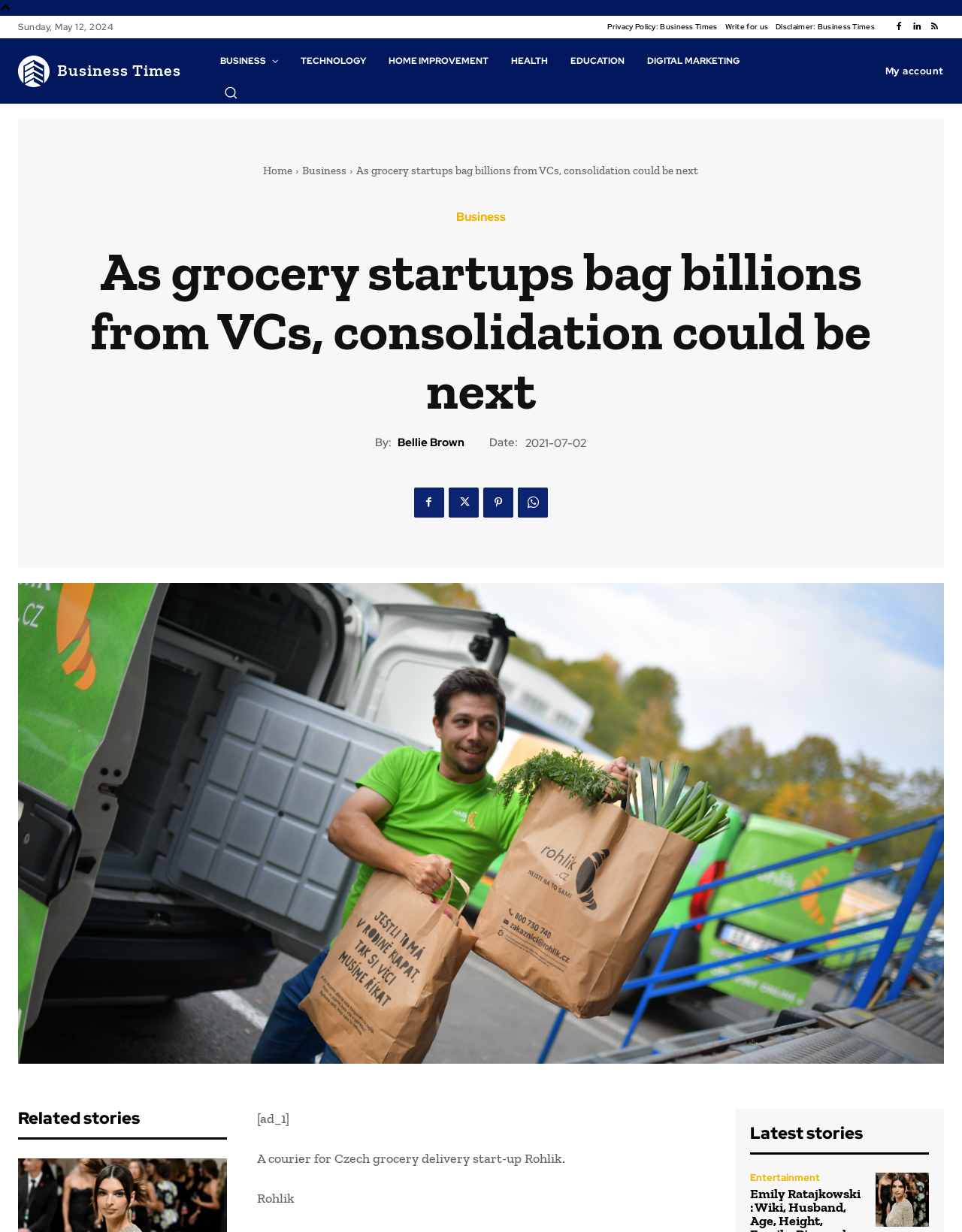Please determine the bounding box coordinates of the clickable area required to carry out the following instruction: "Go to the 'At-Large Website'". The coordinates must be four float numbers between 0 and 1, represented as [left, top, right, bottom].

None